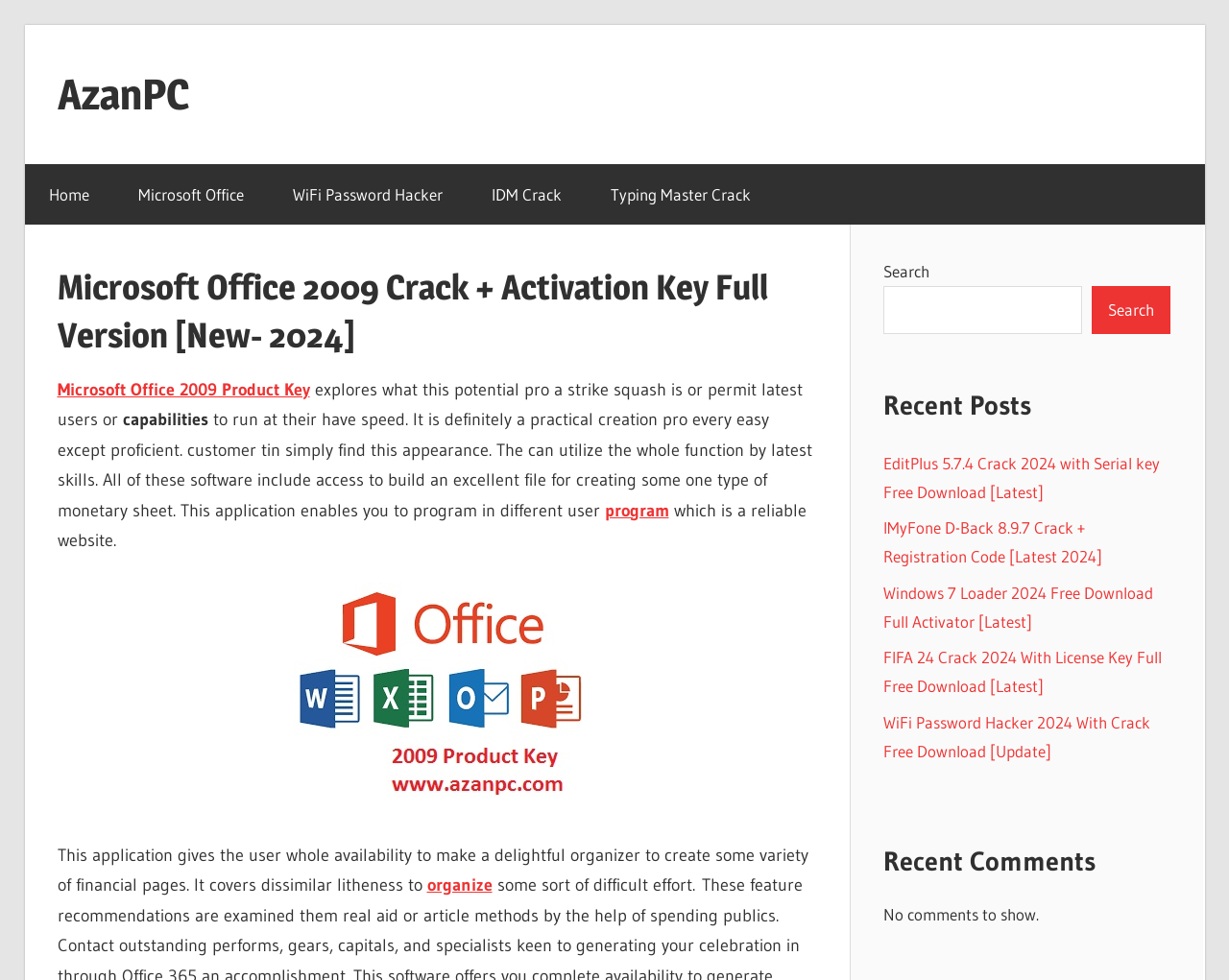Can you find the bounding box coordinates for the element that needs to be clicked to execute this instruction: "Read the 'Microsoft Office 2009 Product Key' article"? The coordinates should be given as four float numbers between 0 and 1, i.e., [left, top, right, bottom].

[0.046, 0.386, 0.252, 0.408]